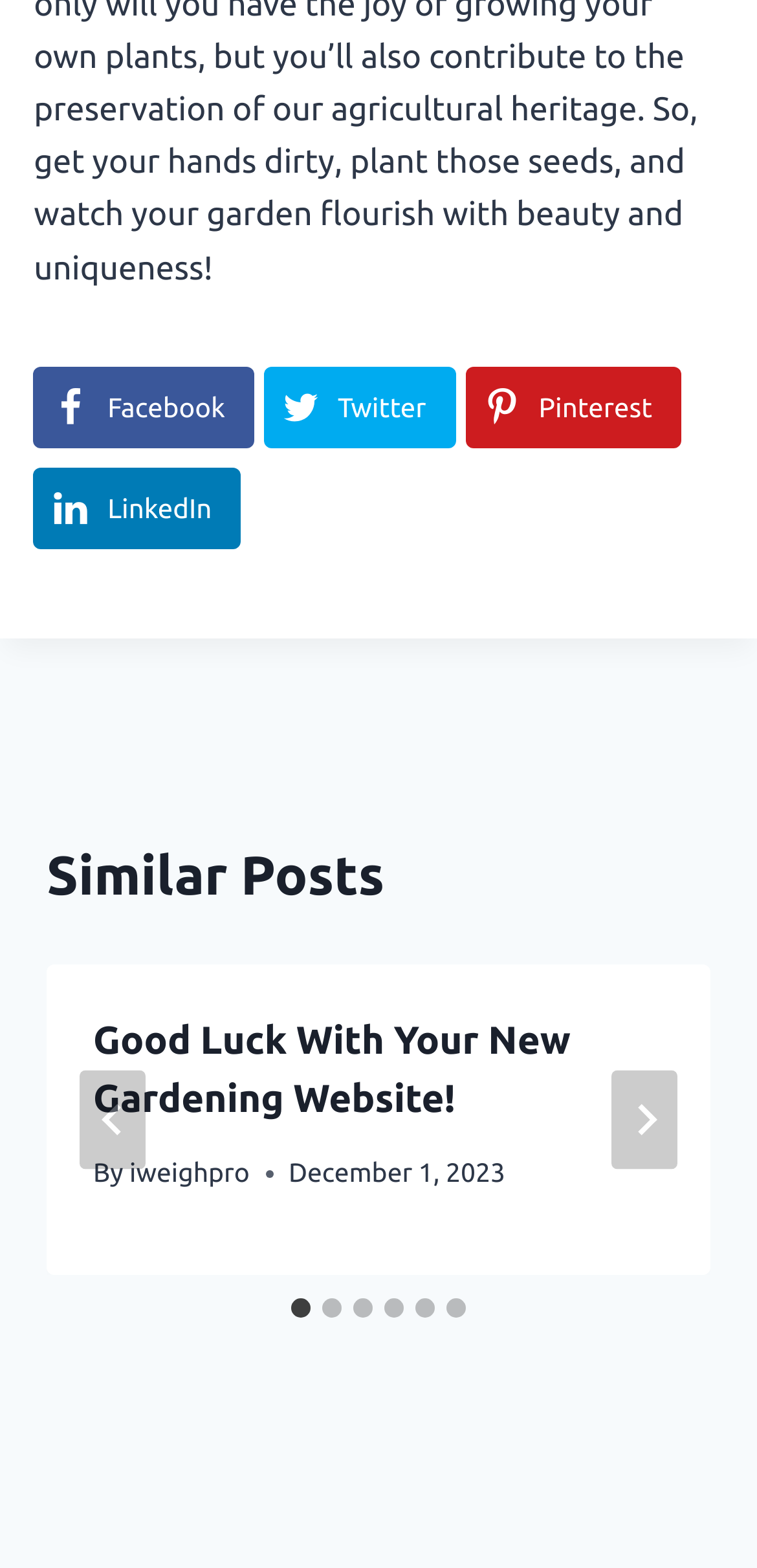Provide the bounding box coordinates of the area you need to click to execute the following instruction: "Read the article".

[0.062, 0.615, 0.938, 0.813]